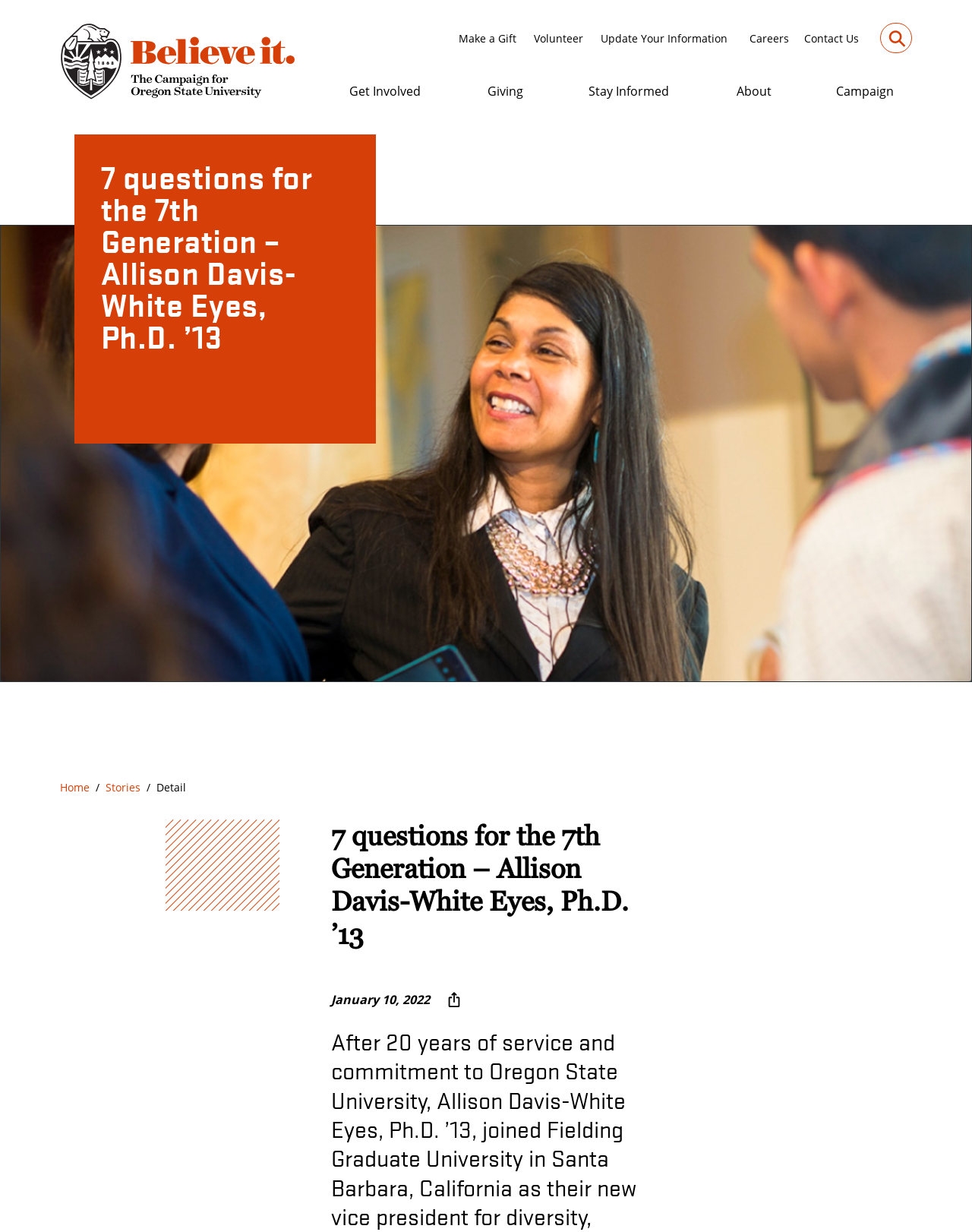Can you find the bounding box coordinates for the UI element given this description: "parent_node: ⚲ name="q" placeholder="Search""? Provide the coordinates as four float numbers between 0 and 1: [left, top, right, bottom].

[0.905, 0.018, 0.938, 0.043]